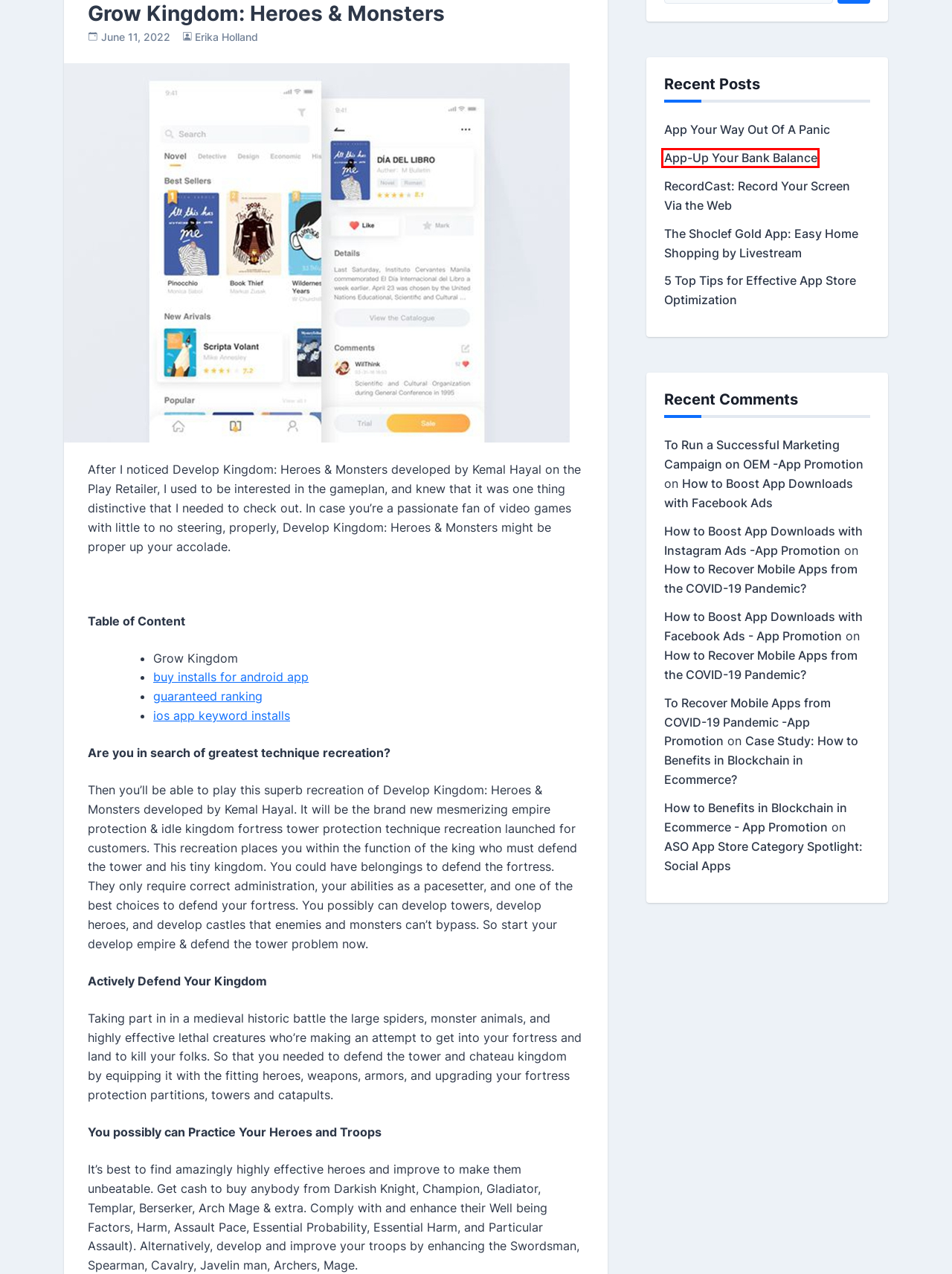You are presented with a screenshot of a webpage with a red bounding box. Select the webpage description that most closely matches the new webpage after clicking the element inside the red bounding box. The options are:
A. Erika Holland, Author at Android & iOS App Promotion
B. To Run a Successful Marketing Campaign on OEM -App Promotion
C. To Recover Mobile Apps from COVID-19 Pandemic -App Promotion
D. How to Boost App Downloads with Facebook Ads - App Promotion
E. 5 Top Tips for Effective ASO - Android & iOS App Promotion
F. ASO App Store Category Spotlight: Social Apps- App Promotion
G. How to Boost App Downloads with Instagram Ads -App Promotion
H. App-Up Your Bank Balance - Android & iOS App Promotion

H